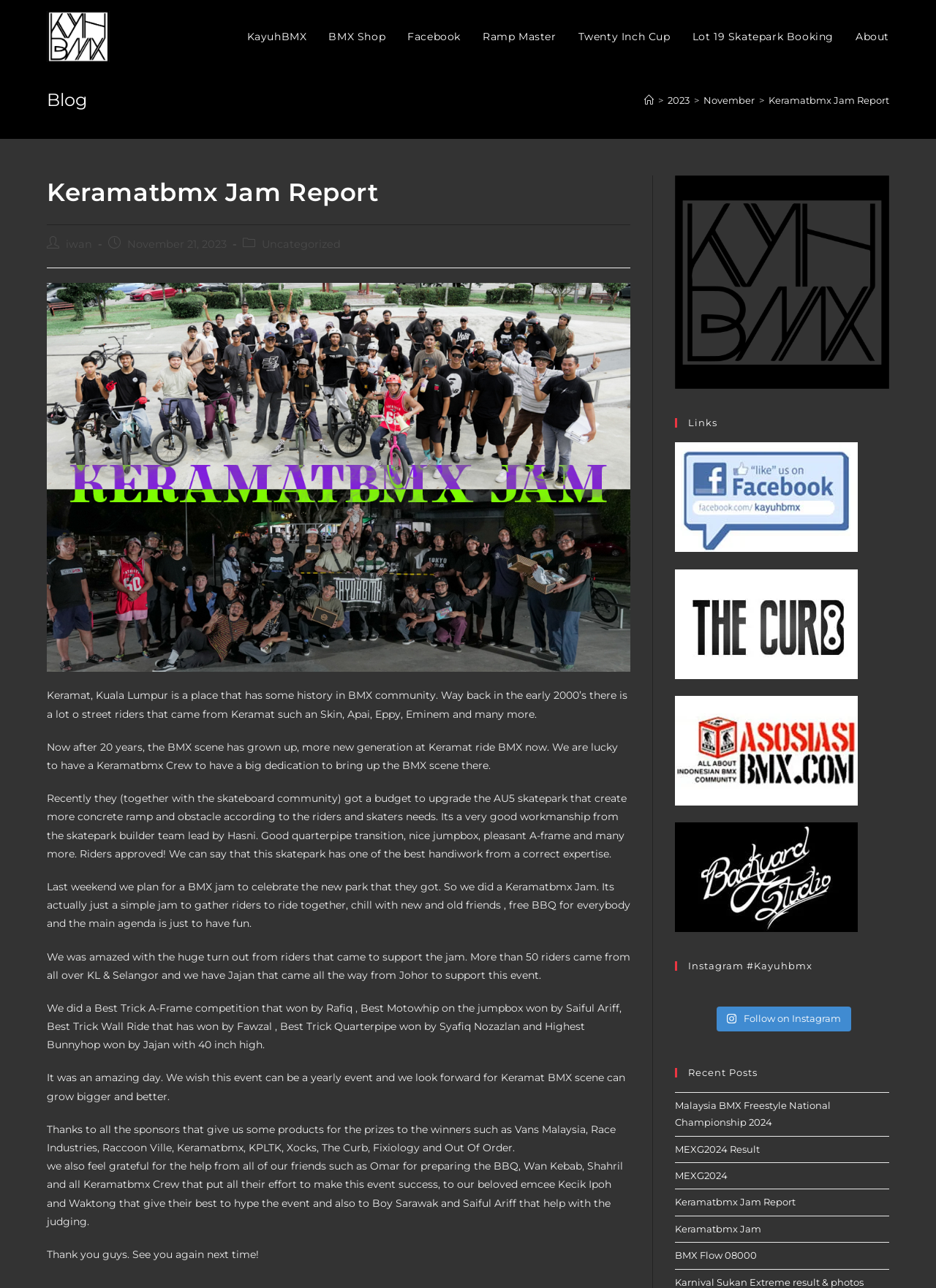Determine the bounding box coordinates of the clickable region to follow the instruction: "View the 'Keramatbmx Jam Report' article".

[0.821, 0.073, 0.95, 0.082]